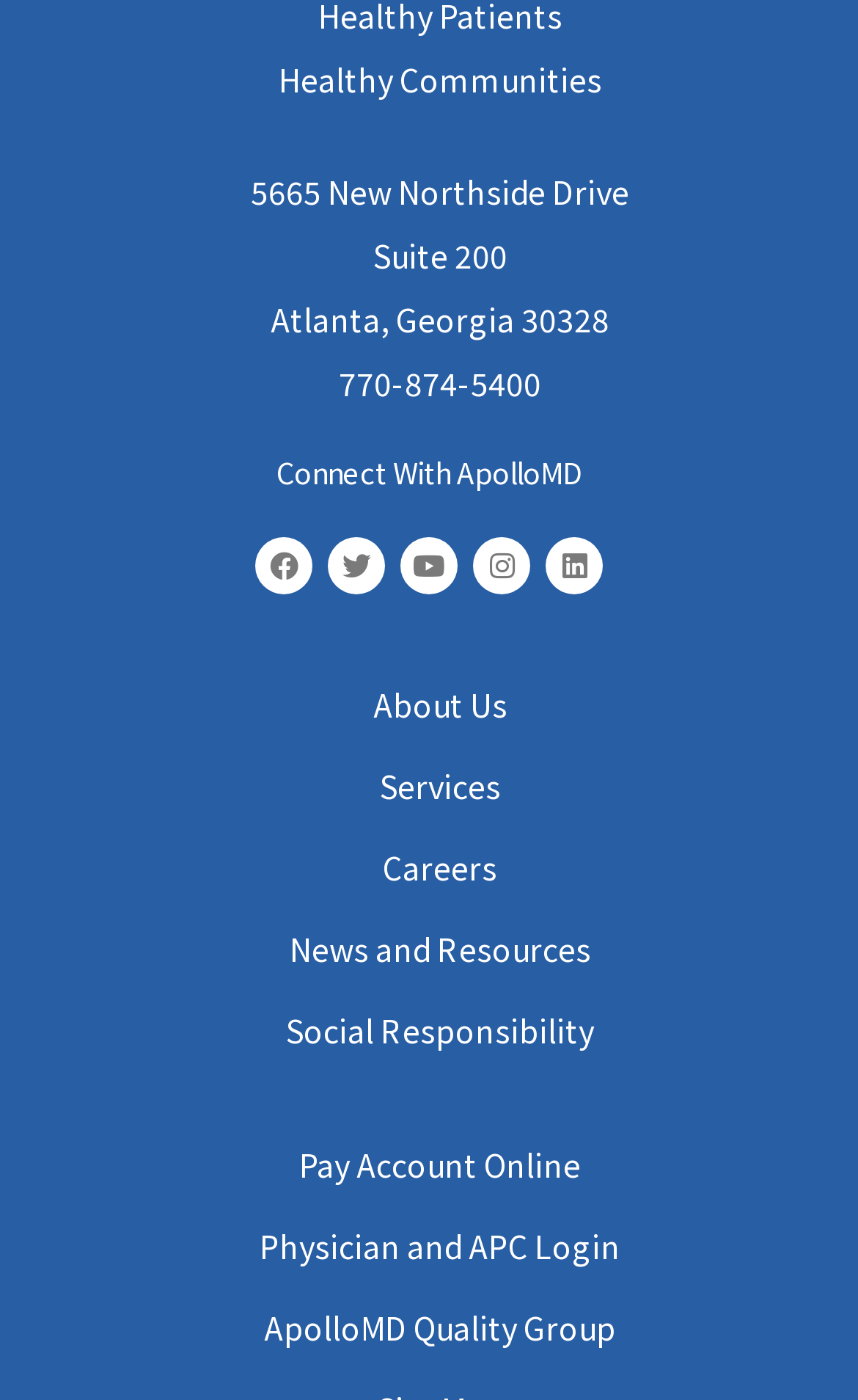What is the phone number of the company?
Using the visual information, answer the question in a single word or phrase.

770-874-5400